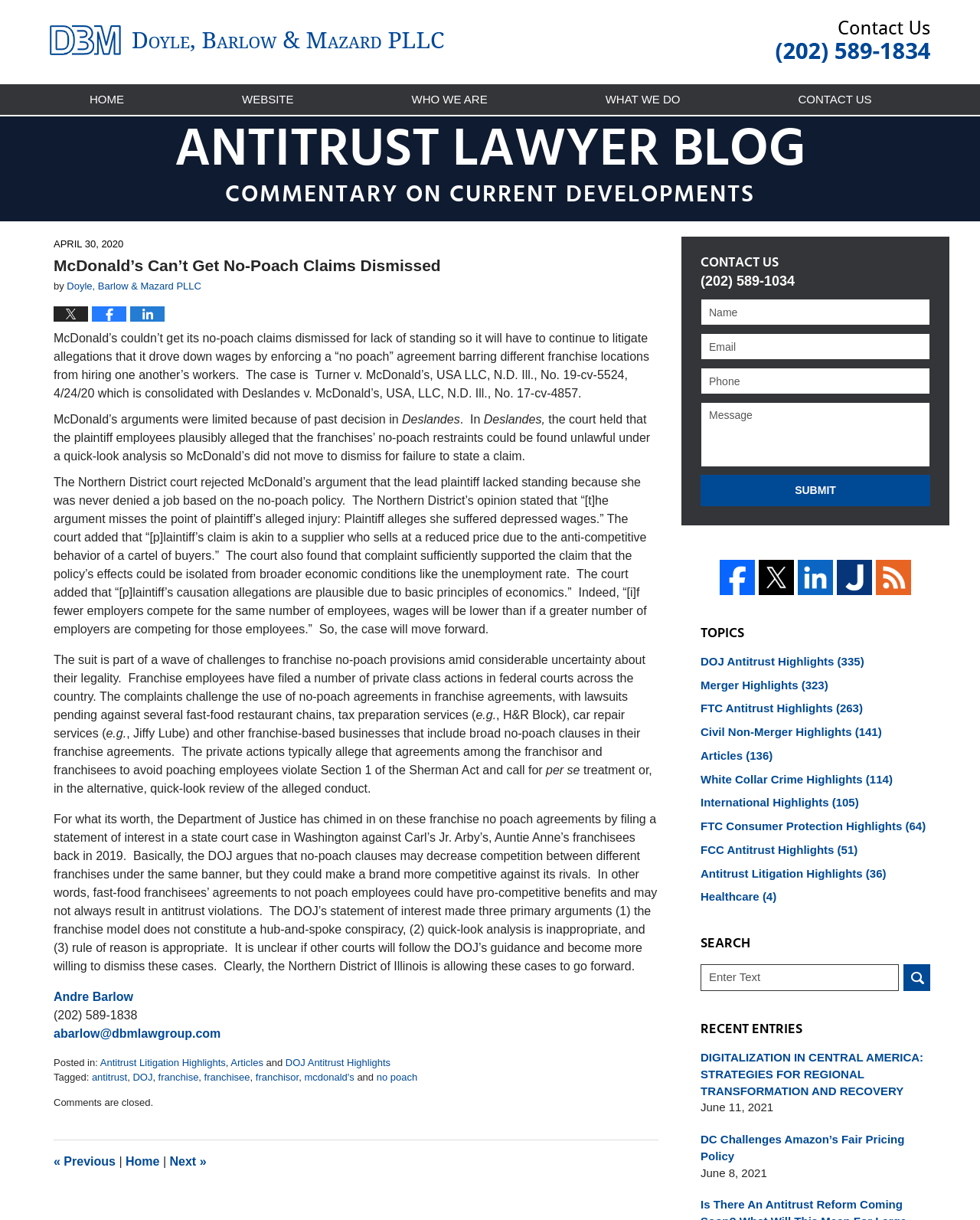Identify the bounding box of the HTML element described as: "alt="Absolute Write Water Cooler"".

None